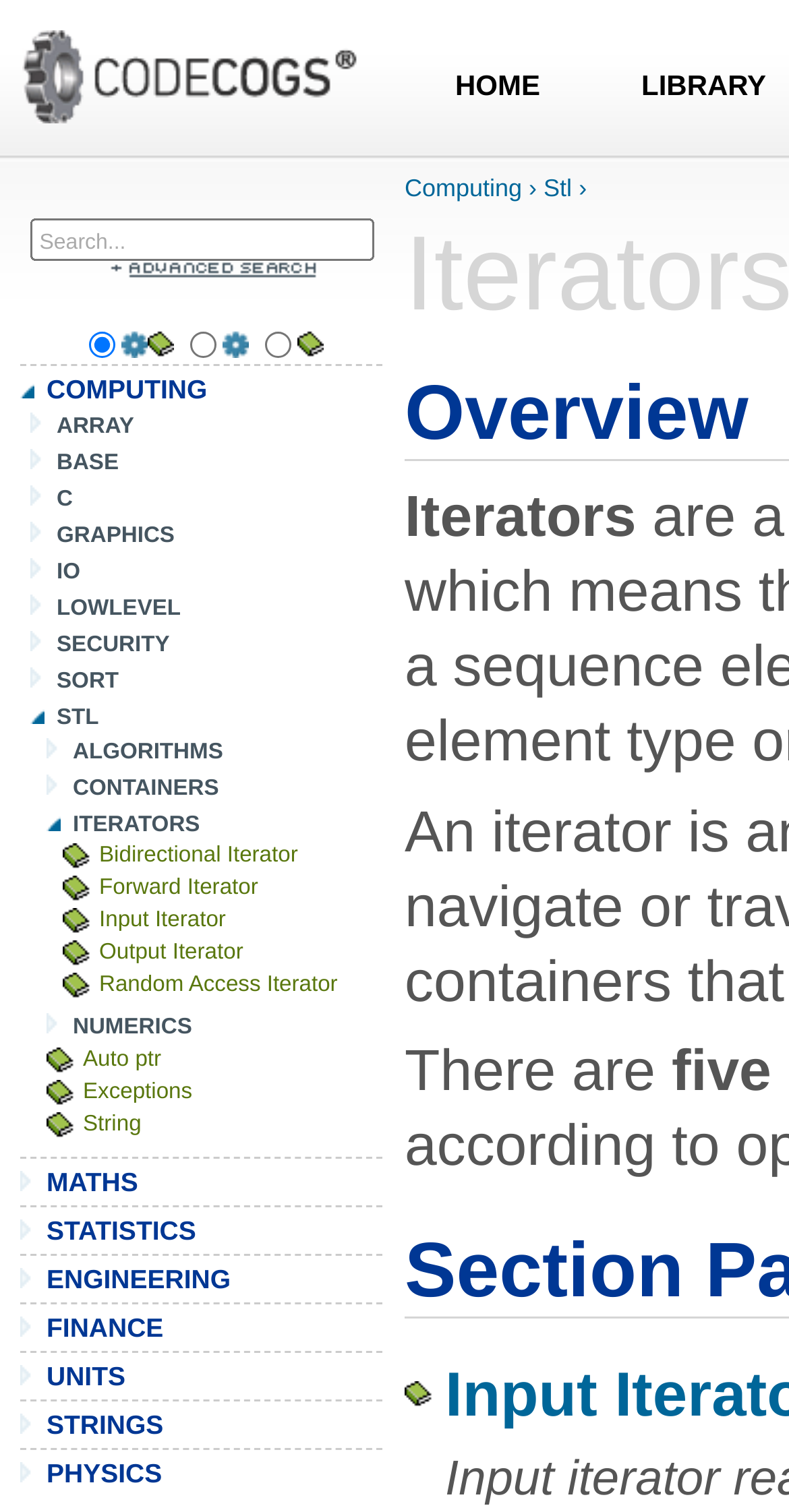Determine the bounding box coordinates of the UI element described below. Use the format (top-left x, top-left y, bottom-right x, bottom-right y) with floating point numbers between 0 and 1: Output Iterator

[0.079, 0.622, 0.308, 0.641]